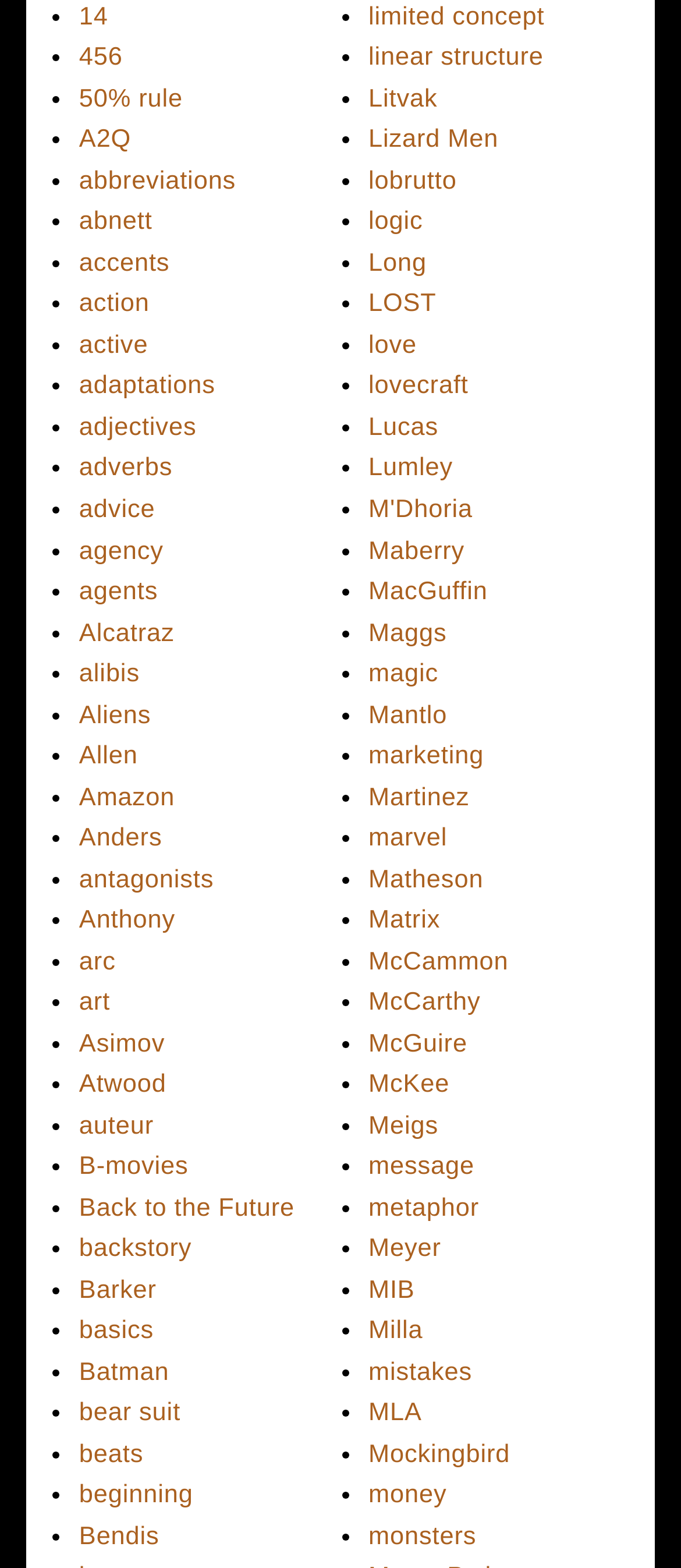How many links are on this webpage?
Look at the image and respond with a one-word or short phrase answer.

1505